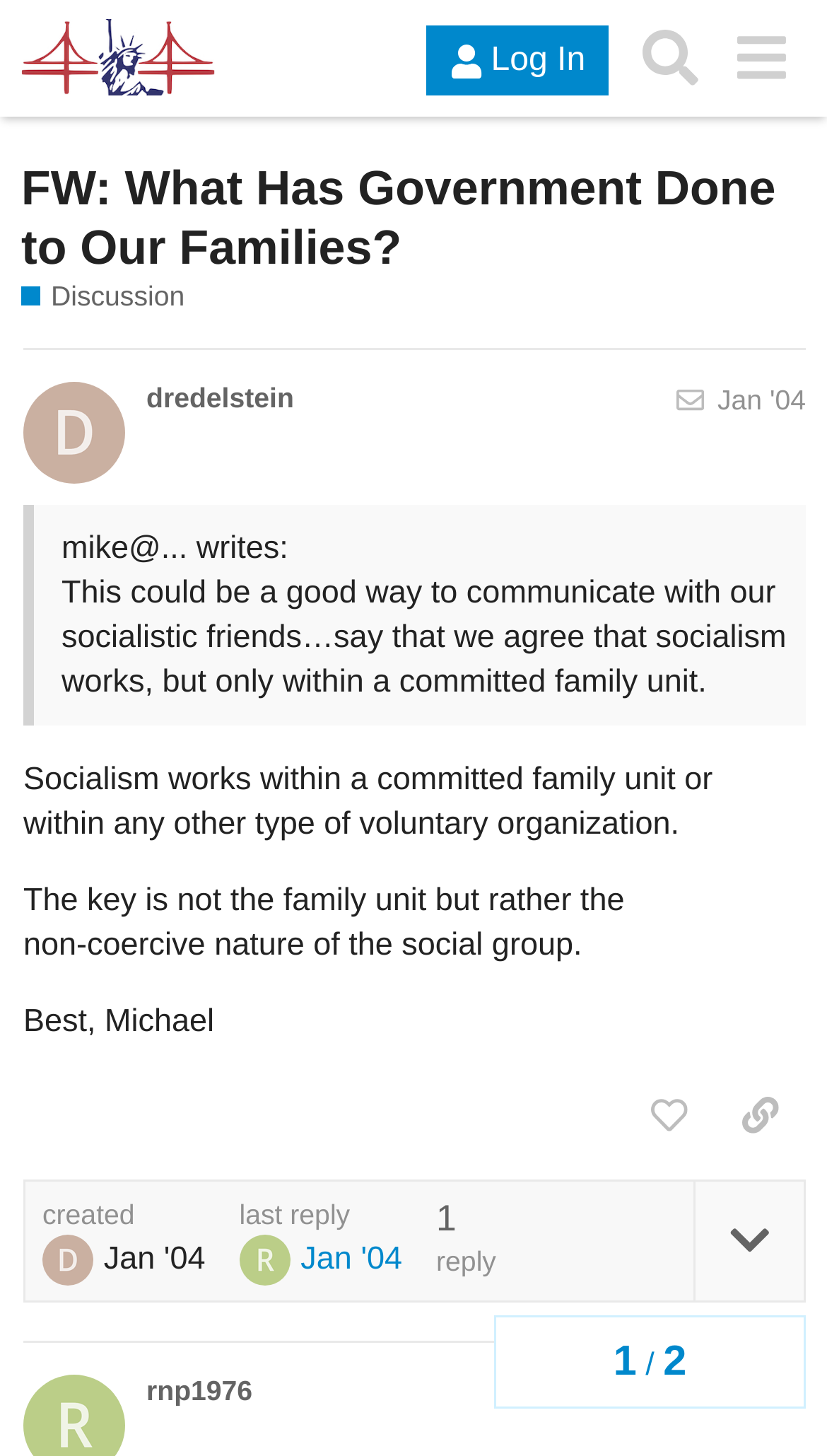Summarize the webpage comprehensively, mentioning all visible components.

This webpage appears to be a discussion forum or online community platform, specifically a Libertarian Party of San Francisco discussion page. At the top, there is a header section with a logo and a link to the Libertarian Party of San Francisco, accompanied by a login button and a search button. Below the header, there is a heading that reads "FW: What Has Government Done to Our Families?" followed by a link to the discussion topic.

The main content of the page is divided into two sections. The first section is a post from a user named "dredelstein" who shared an email from "mike@..." that discusses socialism and its potential to work within a committed family unit or voluntary organization. The post includes a blockquote with the email content, which is a short paragraph discussing the idea of socialism working within a family unit.

Below the post, there are several buttons, including "like this post", "share a link to this post", and "expand topic details". There is also a timestamp indicating when the post was created and a link to the last reply.

The second section is another post from a user named "rnp1976" who also shared an email, but the content is not visible in this screenshot. This post also has a timestamp and a link to the last reply.

On the right side of the page, there is a navigation section that displays the topic progress, showing the current post as "1" out of "2" in the topic.